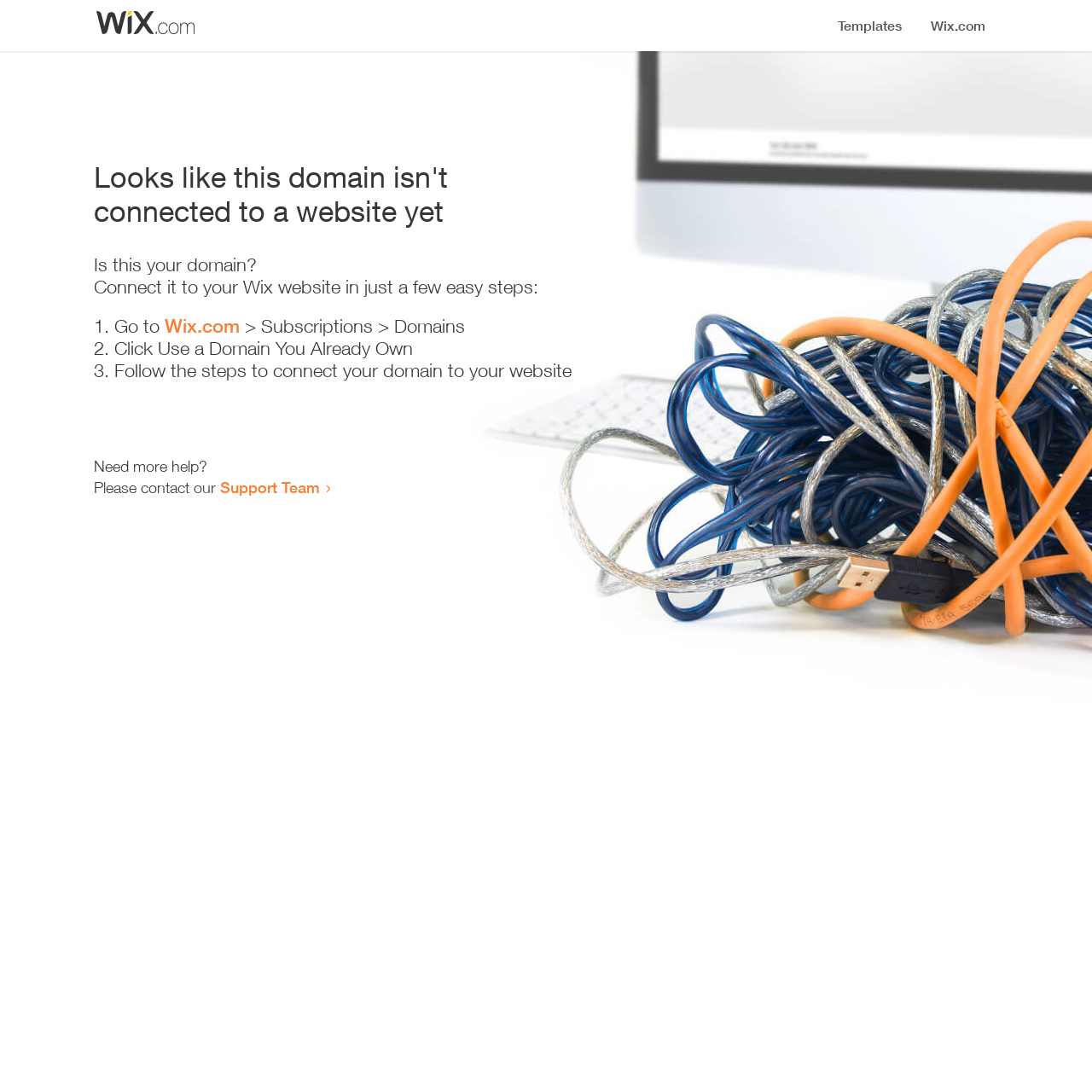Please give a succinct answer to the question in one word or phrase:
What is the current status of this domain?

Not connected to a website